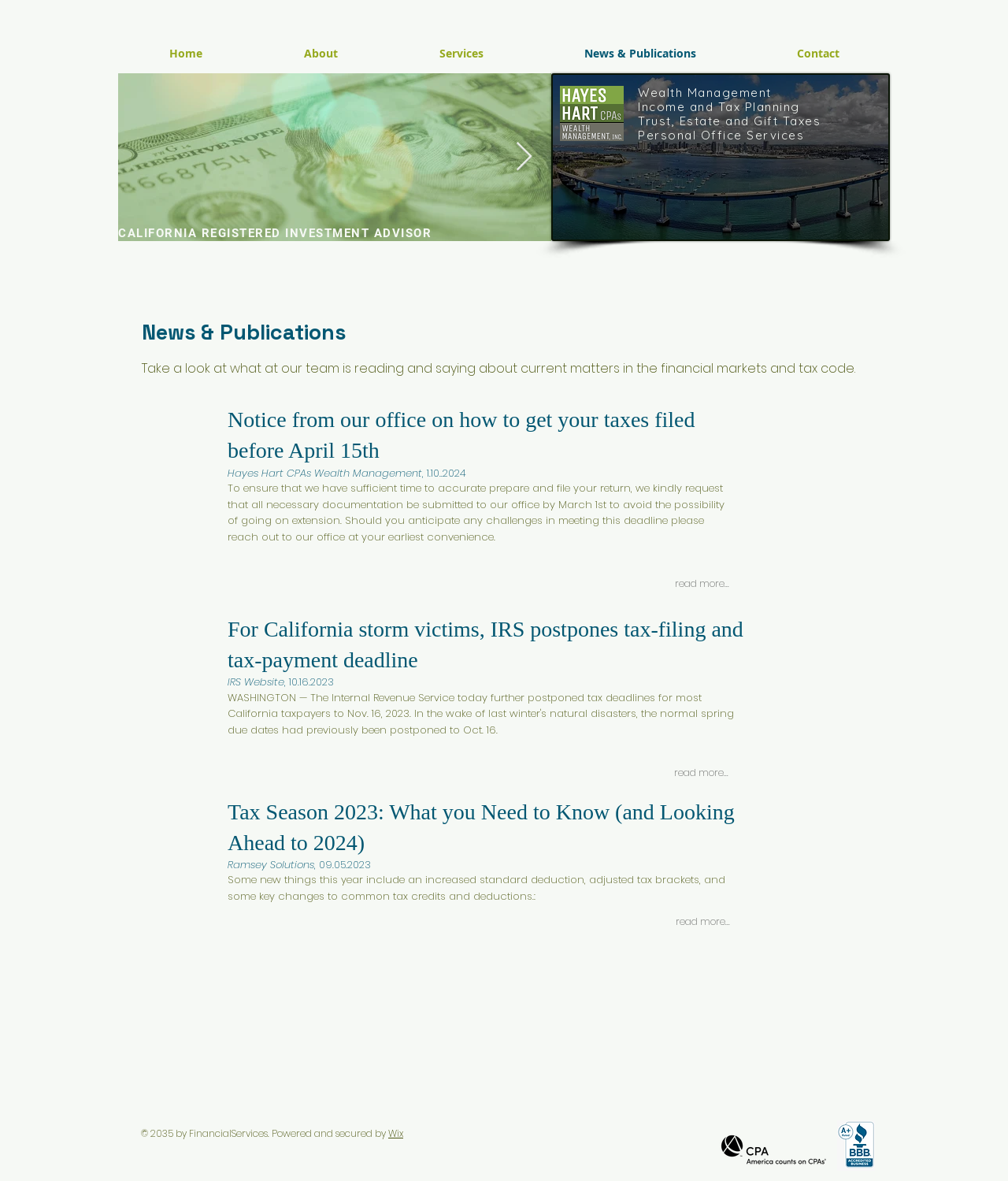Provide your answer in a single word or phrase: 
What type of services does Hayes Hart CPAs offer?

Wealth Management